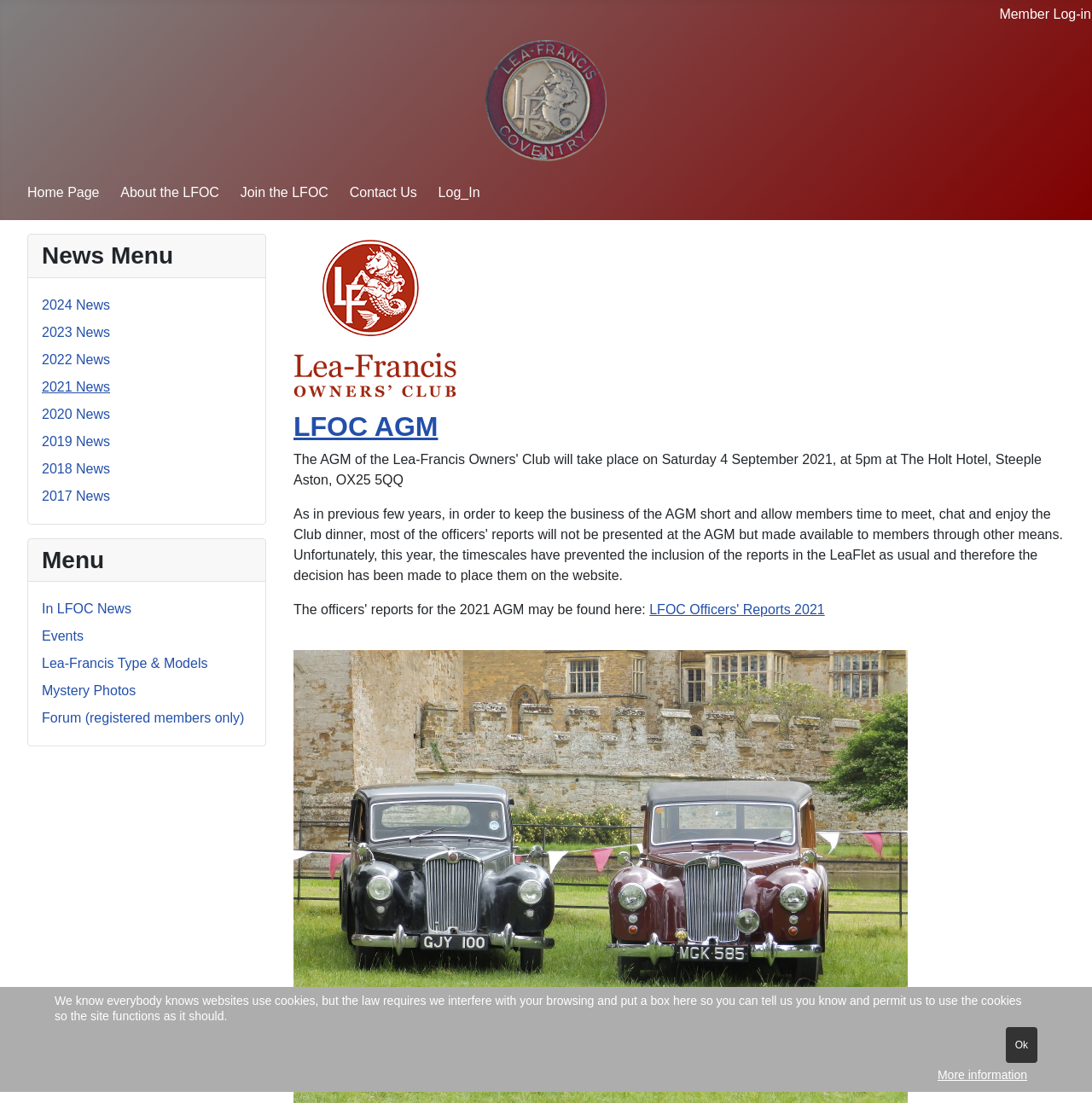Can you identify the bounding box coordinates of the clickable region needed to carry out this instruction: 'View 2024 News'? The coordinates should be four float numbers within the range of 0 to 1, stated as [left, top, right, bottom].

[0.038, 0.27, 0.101, 0.283]